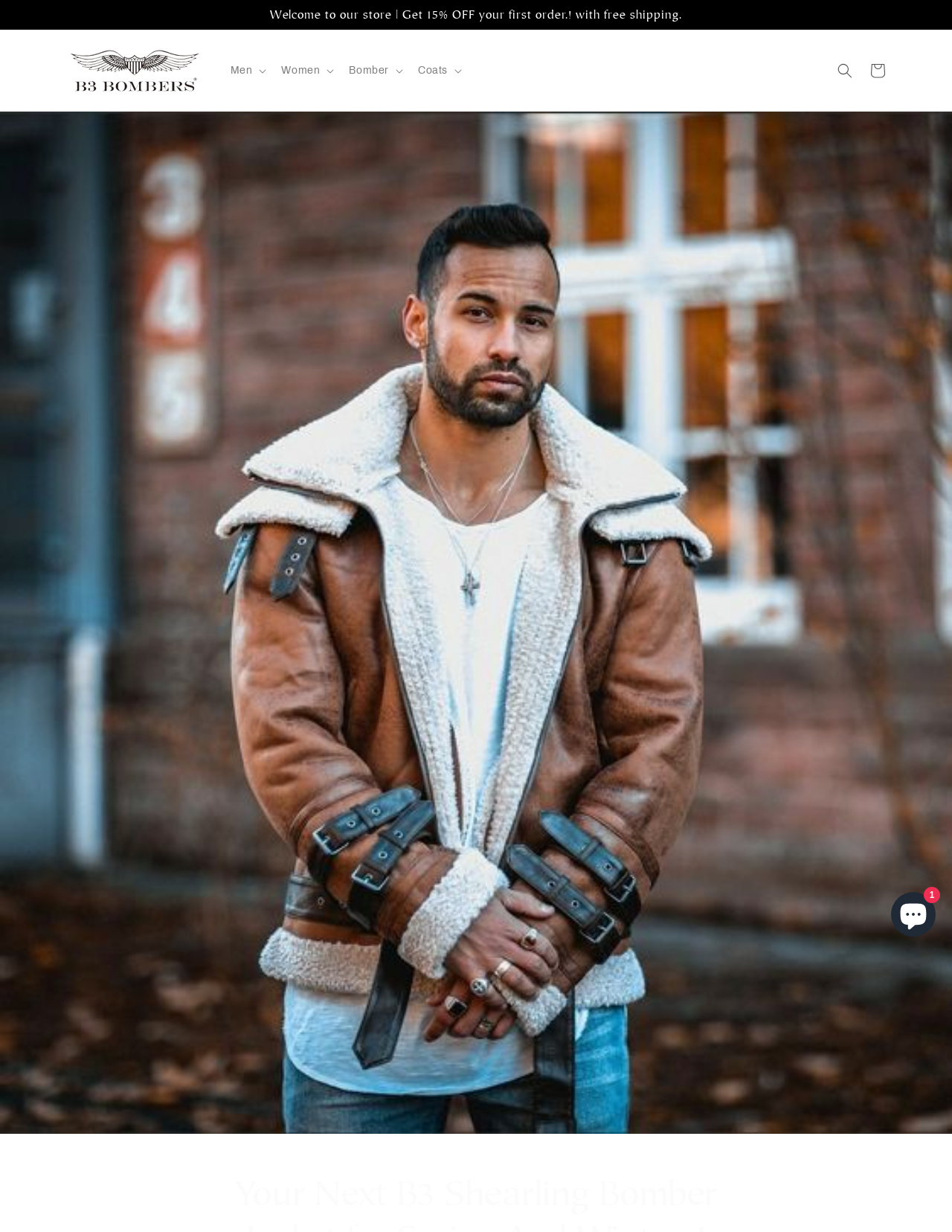What is the platform used to power the online store?
Please answer the question with as much detail as possible using the screenshot.

The chat window at the bottom right corner mentions 'Shopify online store chat', indicating that the online store is powered by Shopify.